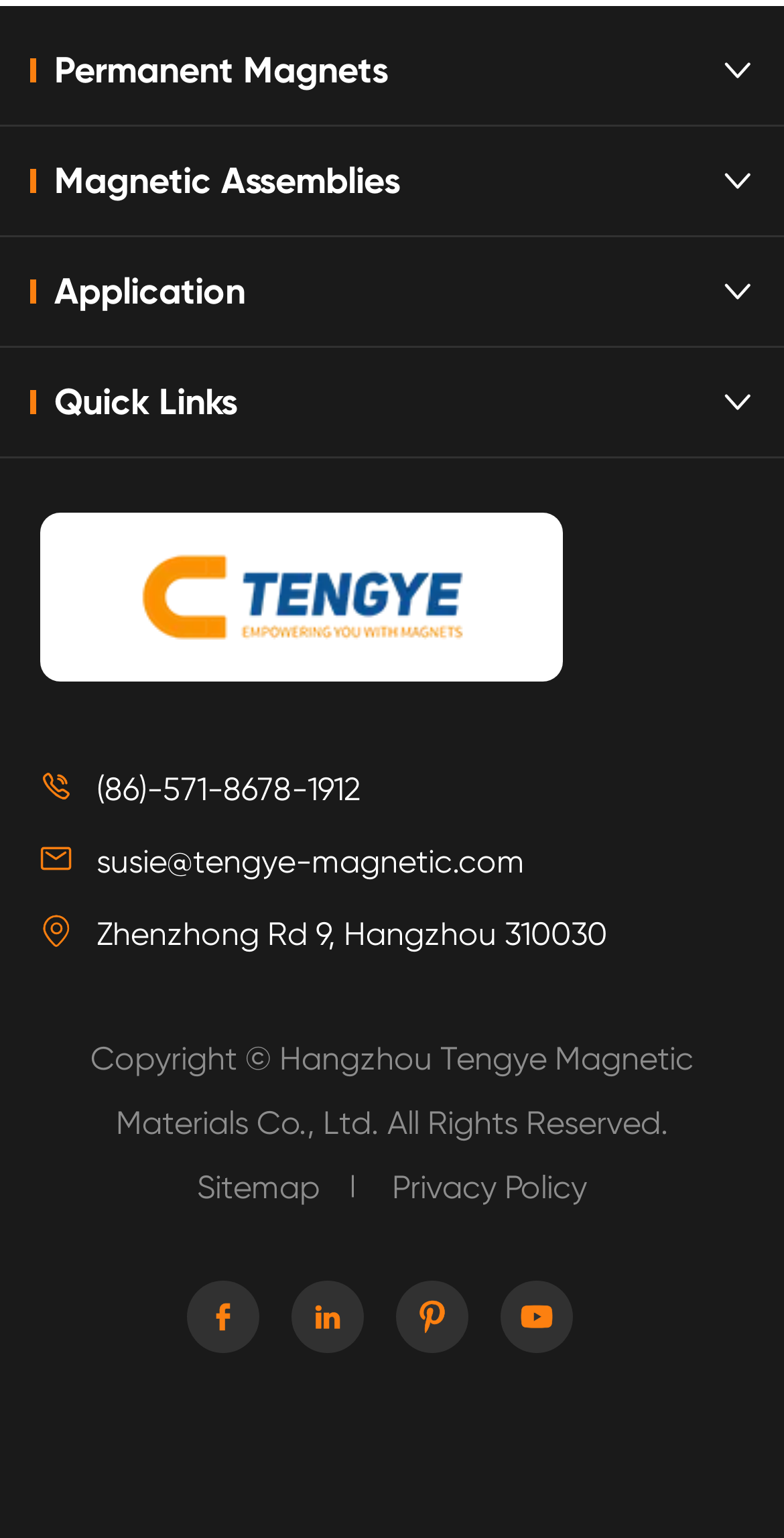Specify the bounding box coordinates of the element's region that should be clicked to achieve the following instruction: "Send an email to susie@tengye-magnetic.com". The bounding box coordinates consist of four float numbers between 0 and 1, in the format [left, top, right, bottom].

[0.123, 0.547, 0.669, 0.572]